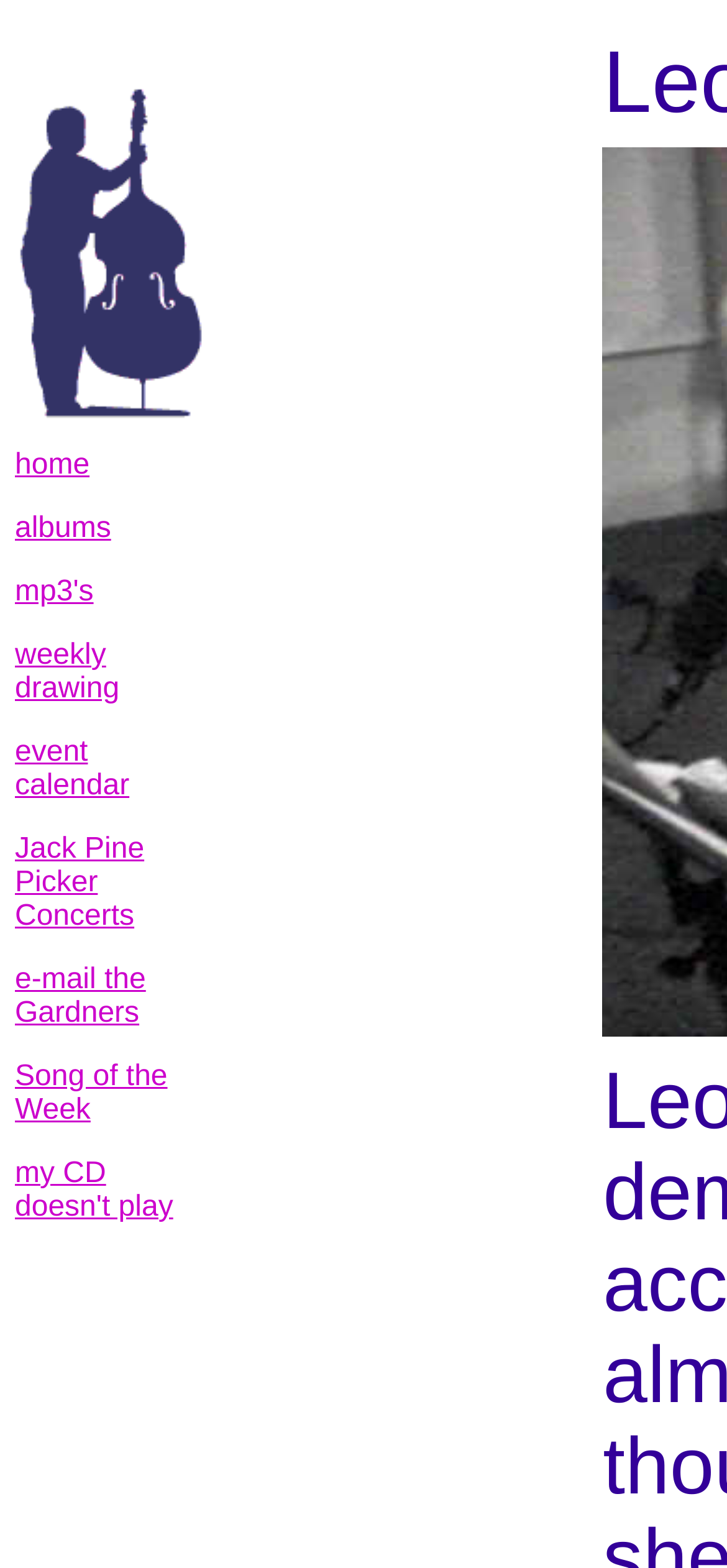Provide your answer to the question using just one word or phrase: What is the last link on the webpage?

my CD doesn't play